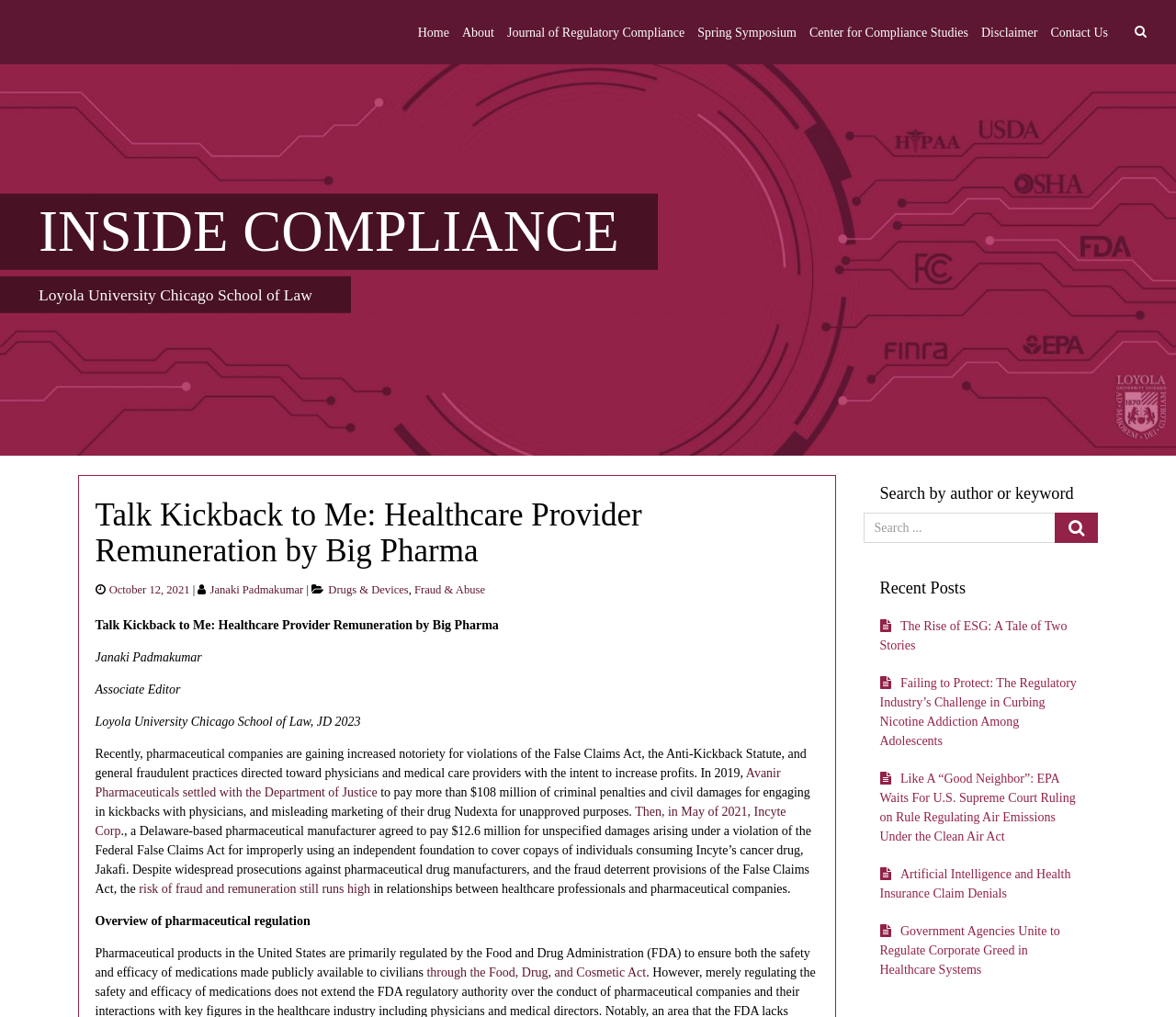Please identify the bounding box coordinates of the region to click in order to complete the task: "View the 'Recent Posts'". The coordinates must be four float numbers between 0 and 1, specified as [left, top, right, bottom].

[0.734, 0.559, 0.934, 0.597]